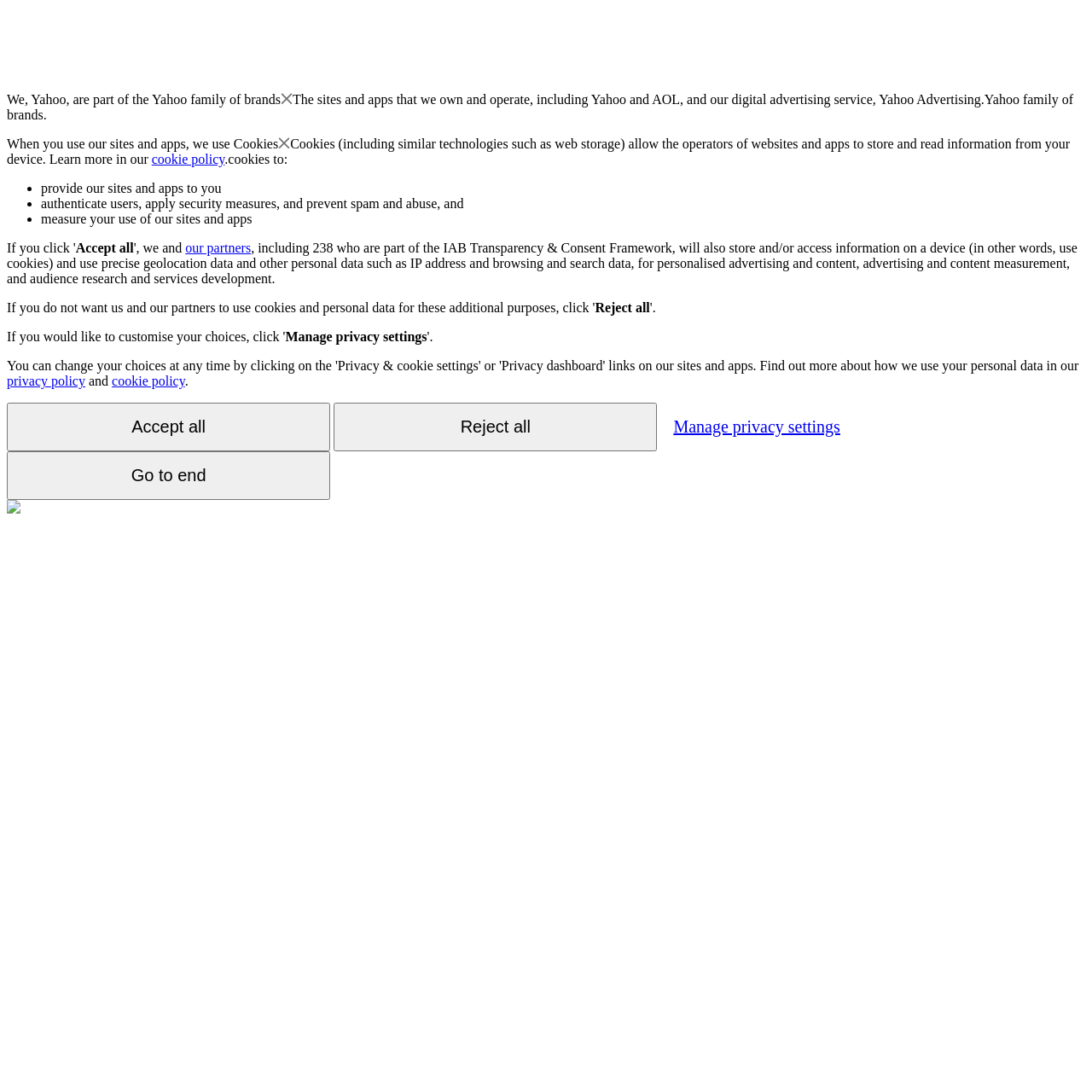Specify the bounding box coordinates of the area that needs to be clicked to achieve the following instruction: "Click on the 'SITEMAP' link".

None